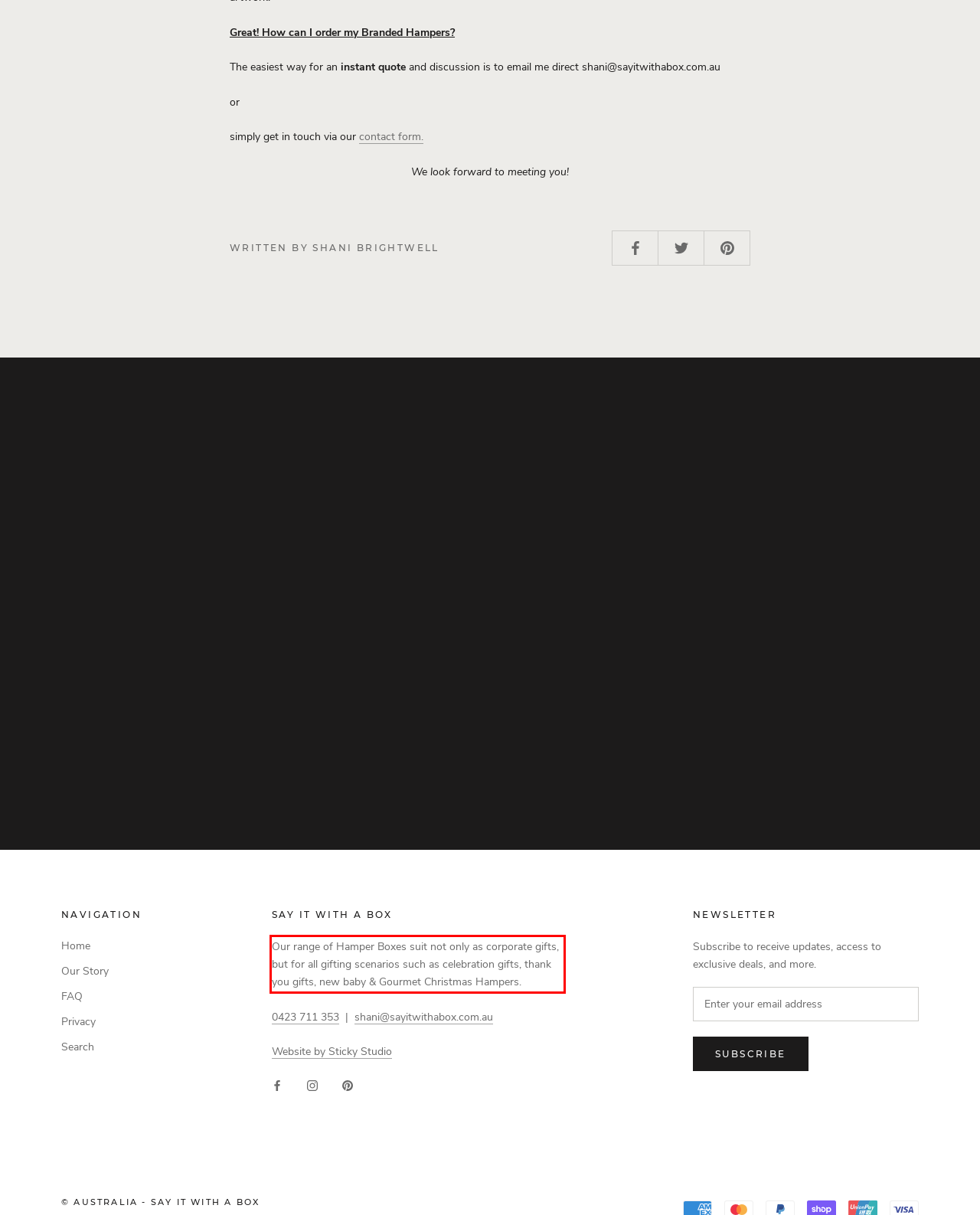Analyze the screenshot of a webpage where a red rectangle is bounding a UI element. Extract and generate the text content within this red bounding box.

Our range of Hamper Boxes suit not only as corporate gifts, but for all gifting scenarios such as celebration gifts, thank you gifts, new baby & Gourmet Christmas Hampers.